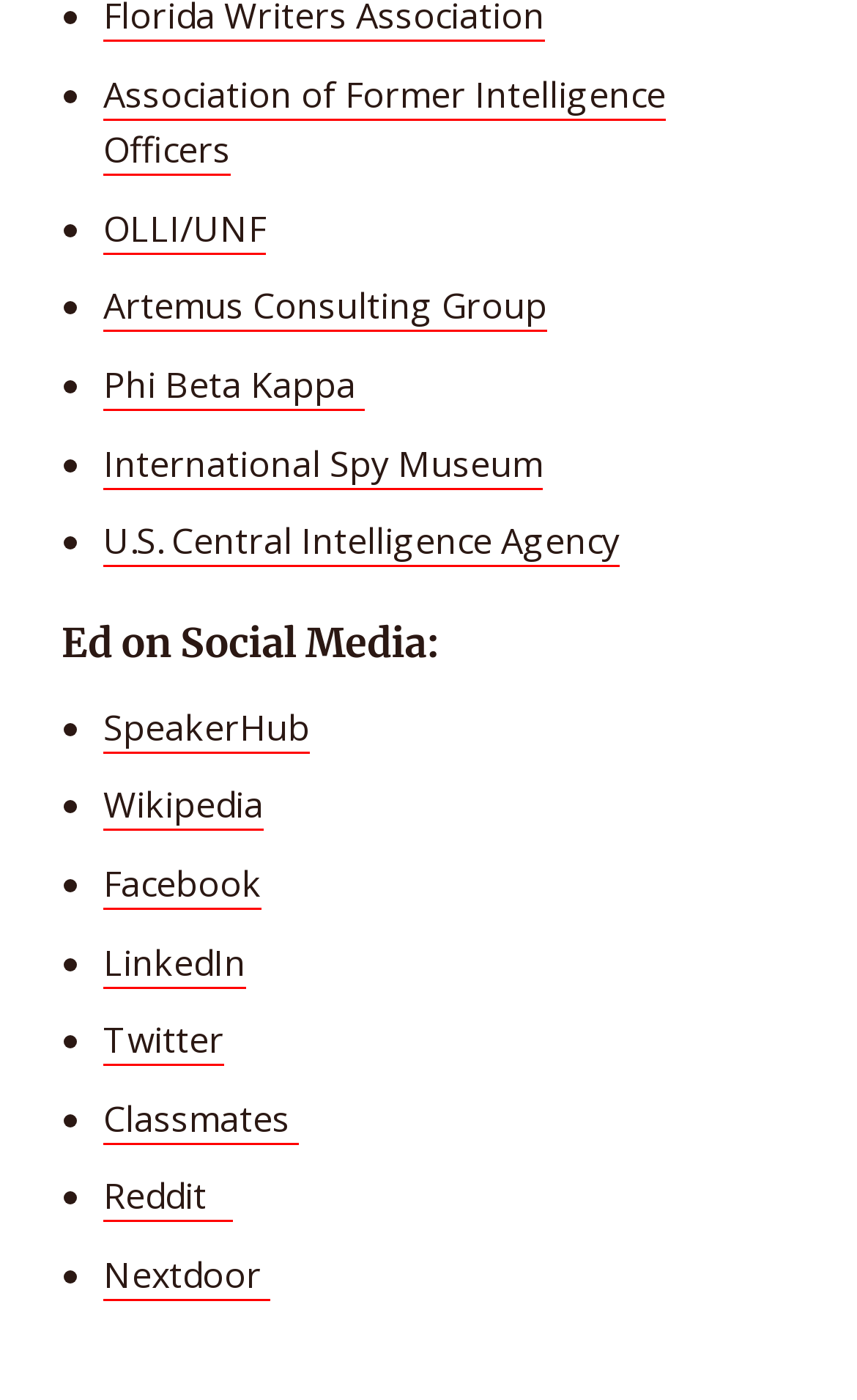Could you find the bounding box coordinates of the clickable area to complete this instruction: "View Ed's Facebook profile"?

[0.121, 0.614, 0.305, 0.65]